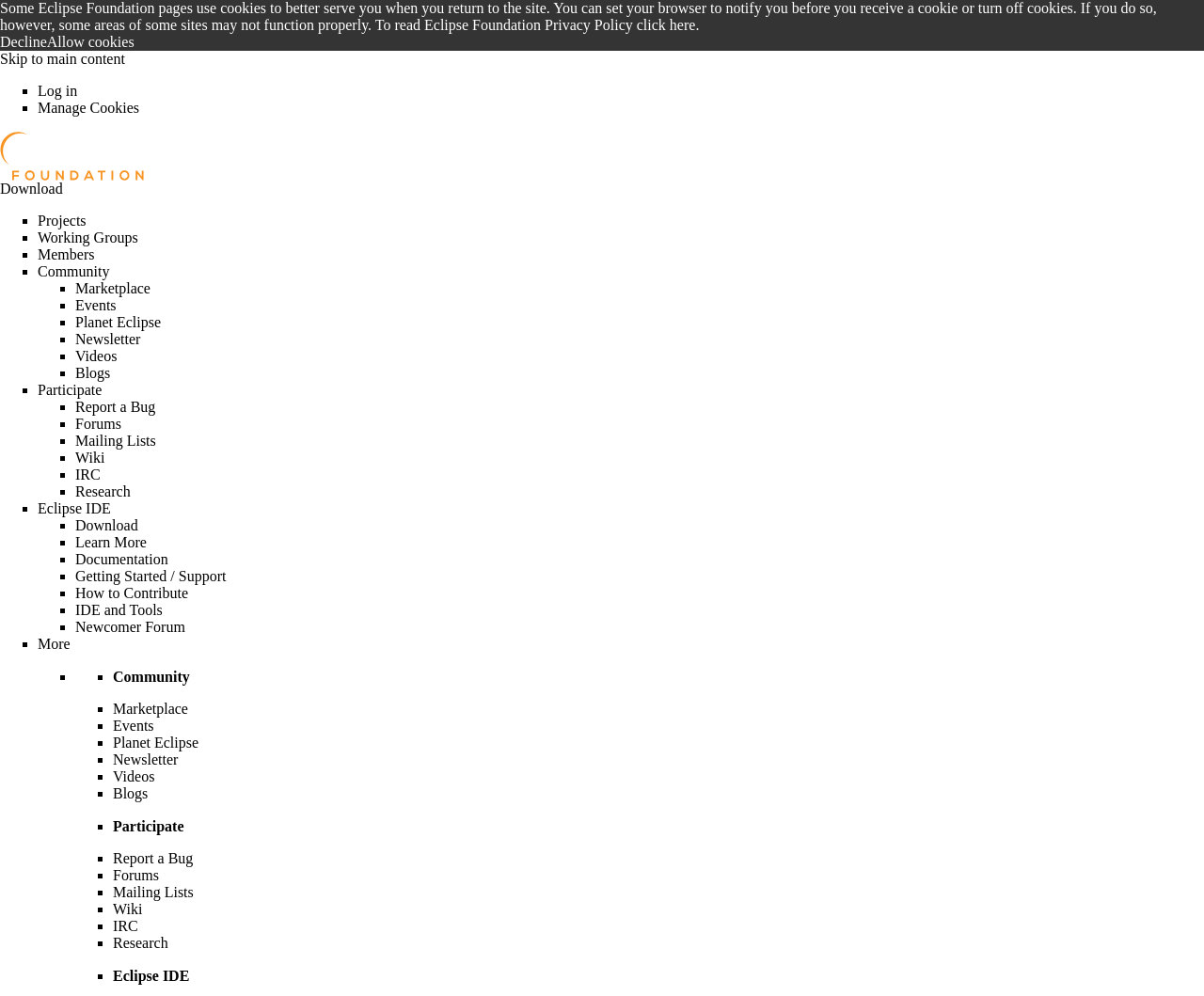Please identify the bounding box coordinates of the element's region that needs to be clicked to fulfill the following instruction: "Click the 'Log in' link". The bounding box coordinates should consist of four float numbers between 0 and 1, i.e., [left, top, right, bottom].

[0.031, 0.083, 0.064, 0.099]